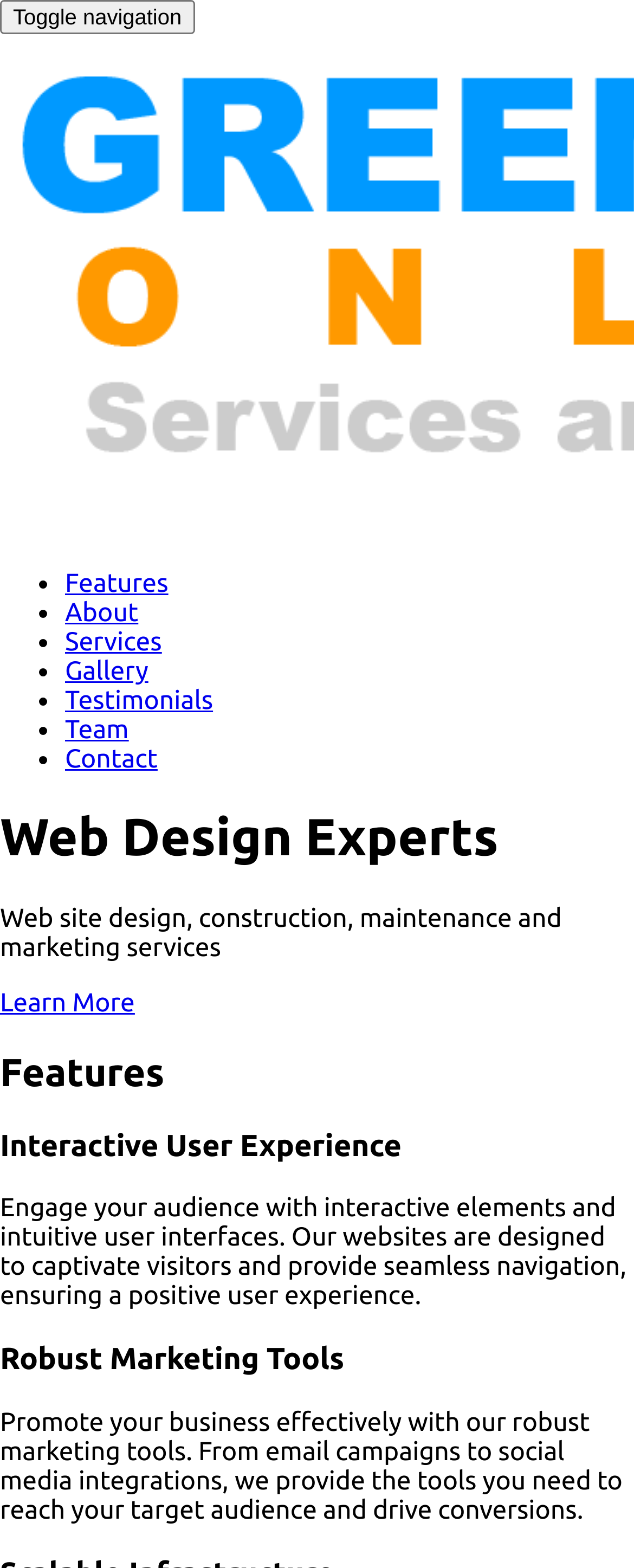Please provide the bounding box coordinates for the element that needs to be clicked to perform the instruction: "Toggle navigation". The coordinates must consist of four float numbers between 0 and 1, formatted as [left, top, right, bottom].

[0.0, 0.0, 0.307, 0.022]